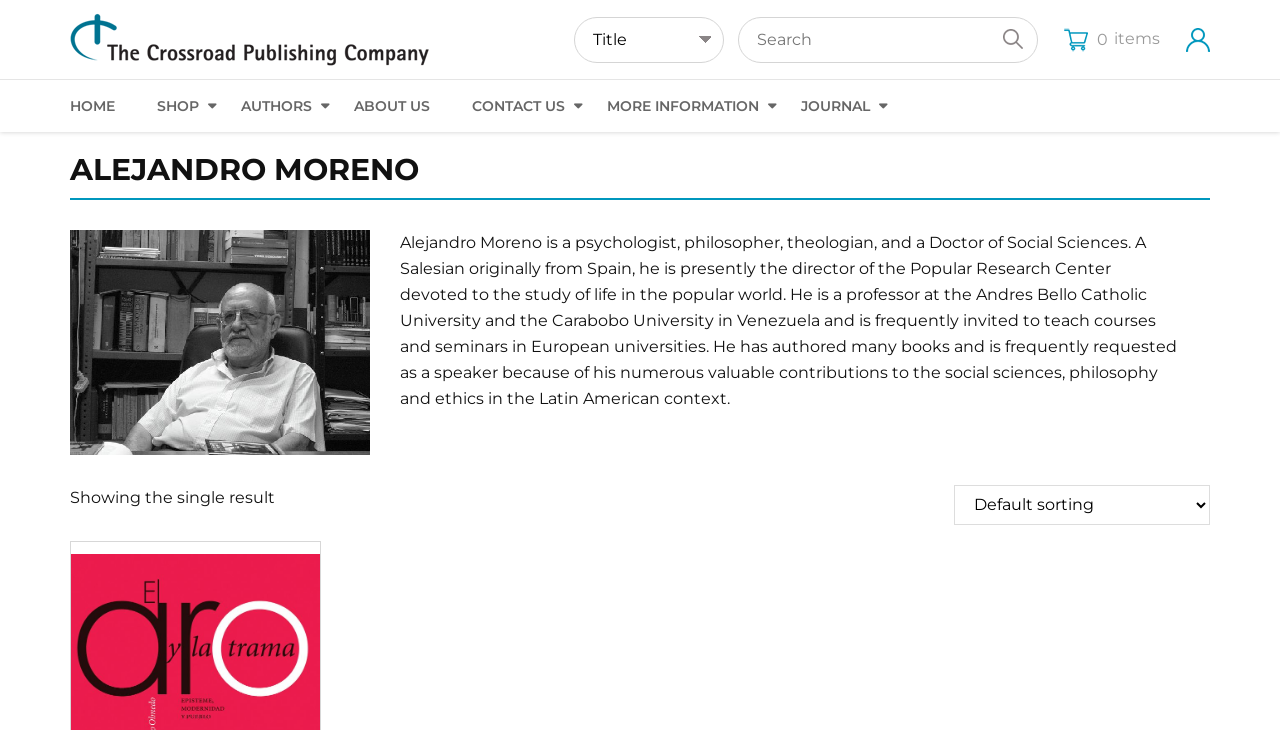What is the current number of items?
Please provide a single word or phrase as the answer based on the screenshot.

0